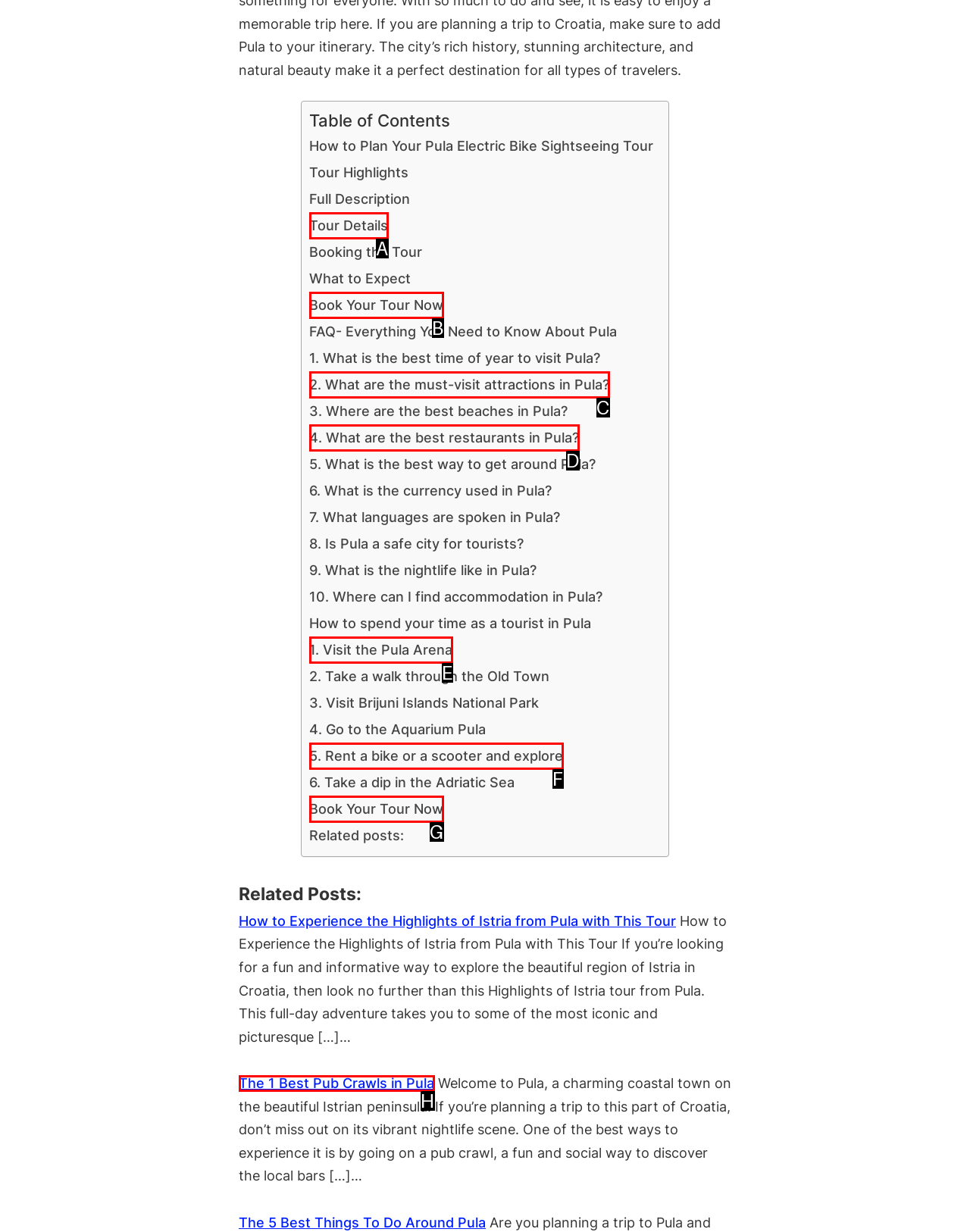Please provide the letter of the UI element that best fits the following description: 1. Visit the Pula Arena
Respond with the letter from the given choices only.

E